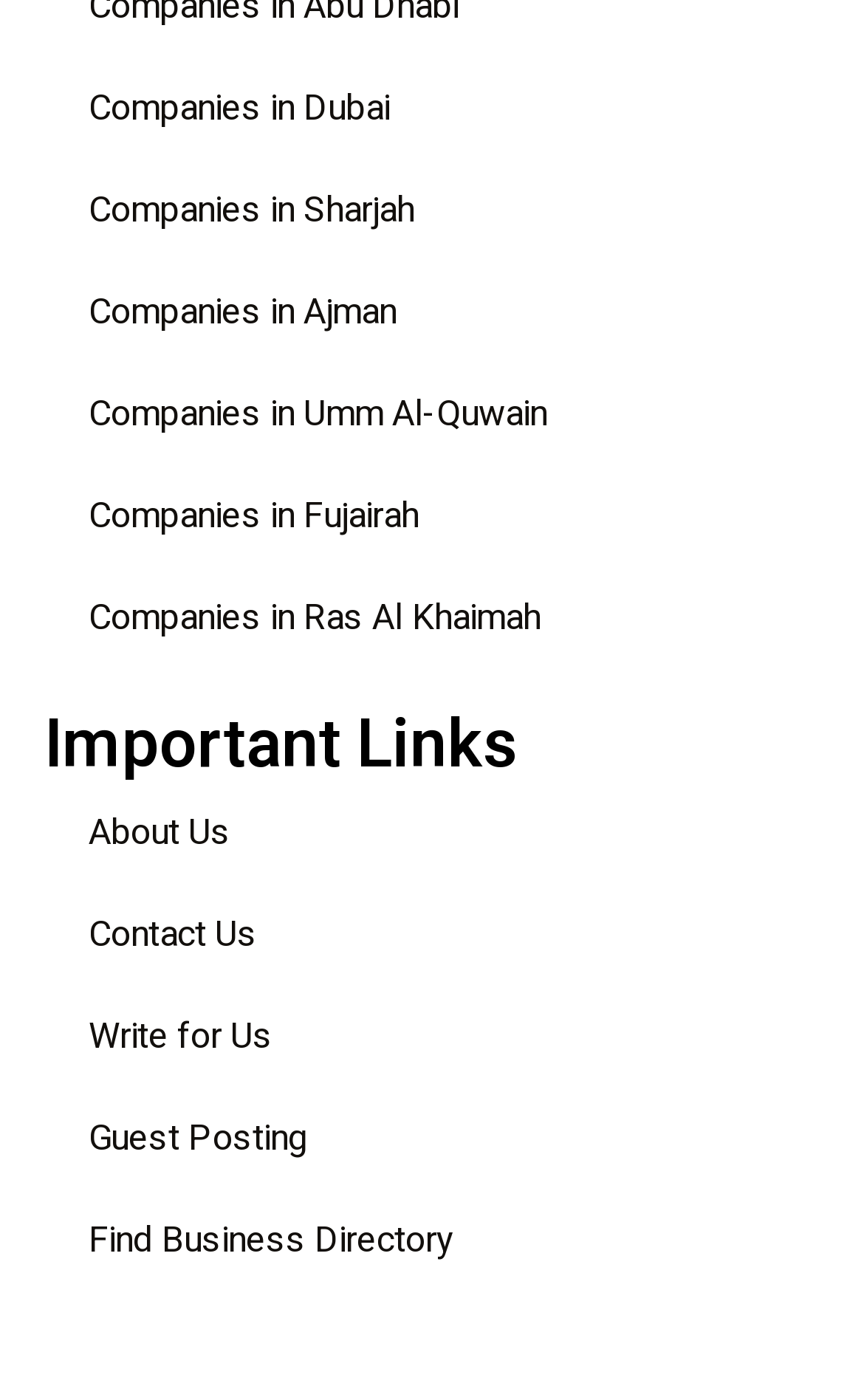Calculate the bounding box coordinates for the UI element based on the following description: "Companies in Ras Al Khaimah". Ensure the coordinates are four float numbers between 0 and 1, i.e., [left, top, right, bottom].

[0.051, 0.405, 0.949, 0.478]